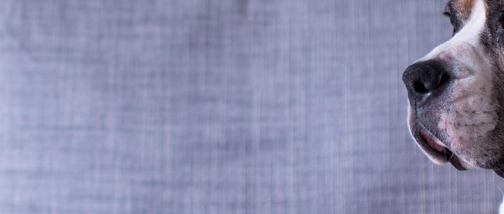Use one word or a short phrase to answer the question provided: 
What is the tone of the dog's expression?

Gentle